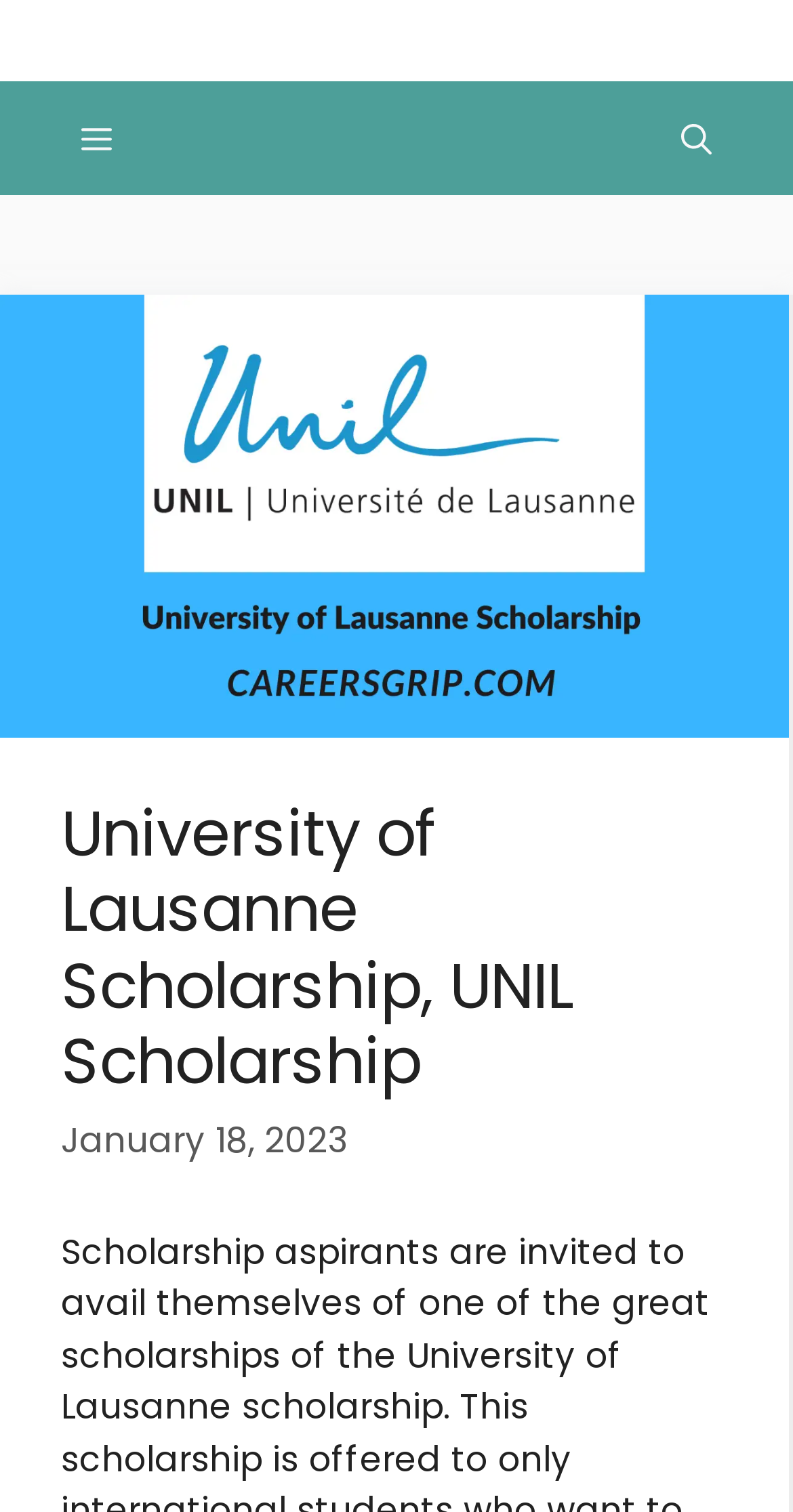What is the section below the navigation bar?
Can you provide an in-depth and detailed response to the question?

I found the answer by analyzing the structure of the webpage, which contains a header section below the navigation bar. This section contains the main heading and other important information about the scholarship.